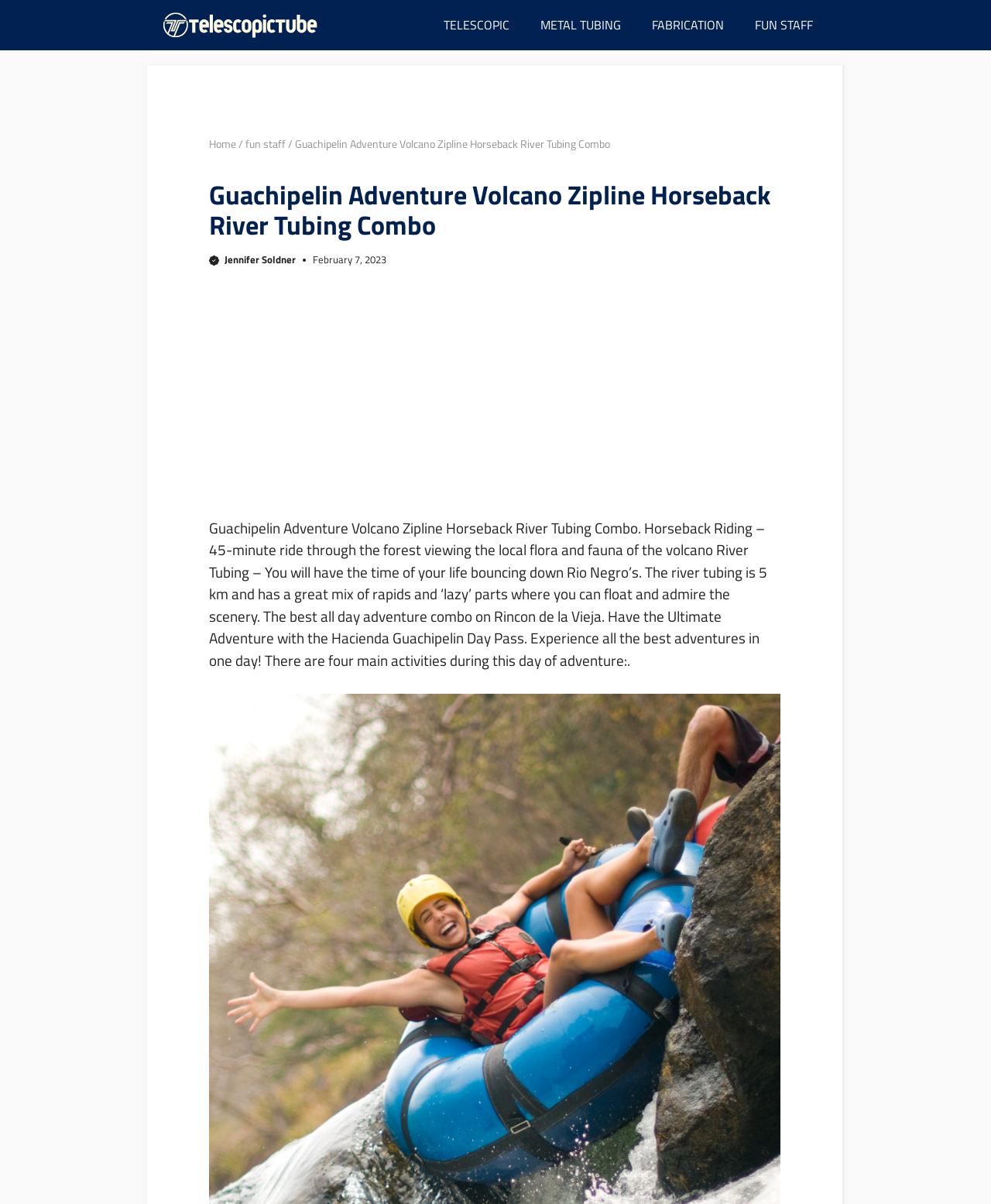What is the main heading displayed on the webpage? Please provide the text.

Guachipelin Adventure Volcano Zipline Horseback River Tubing Combo